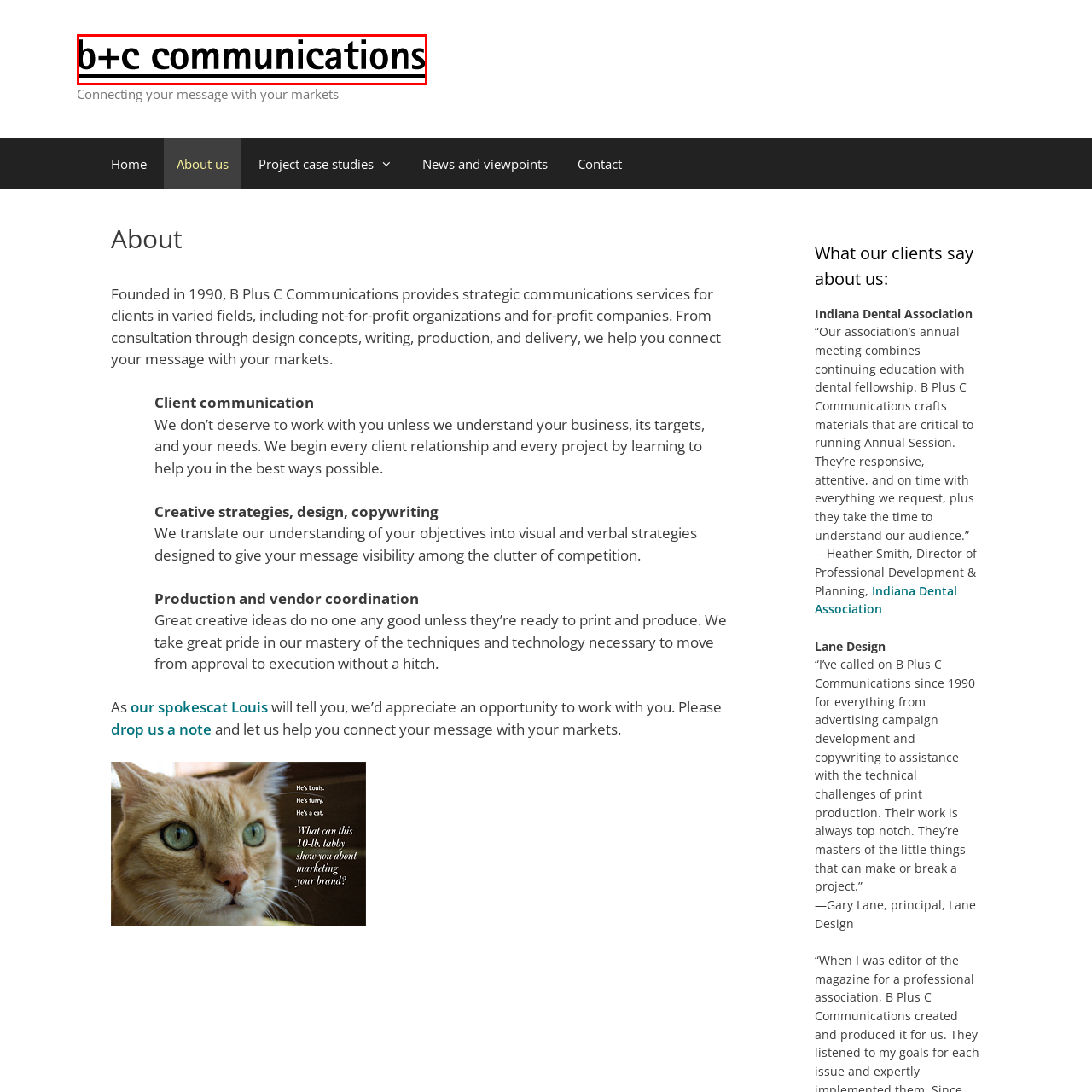Describe fully the image that is contained within the red bounding box.

The image features the logo of "B Plus C Communications," displayed prominently in bold, uppercase text. The design combines a sleek, modern font that conveys professionalism and clarity, reflecting the company's commitment to strategic communication services. This logo is accompanied by a simple underline, reinforcing the brand's emphasis on connecting messages with markets. B Plus C Communications, established in 1990, serves a diverse client base, offering expertise in consultation, design, writing, production, and delivery, highlighting their dedication to understanding and addressing client needs effectively.